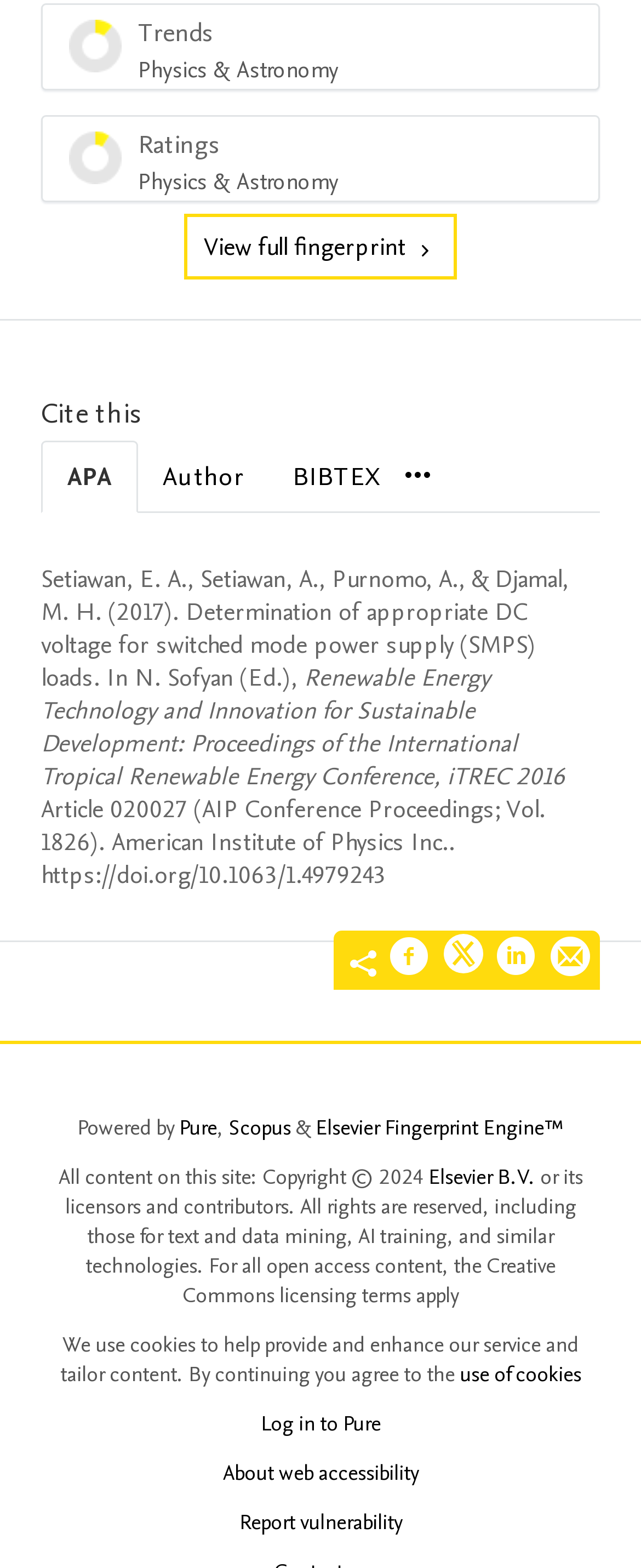Please identify the bounding box coordinates of the area I need to click to accomplish the following instruction: "View article details".

[0.064, 0.358, 0.936, 0.568]